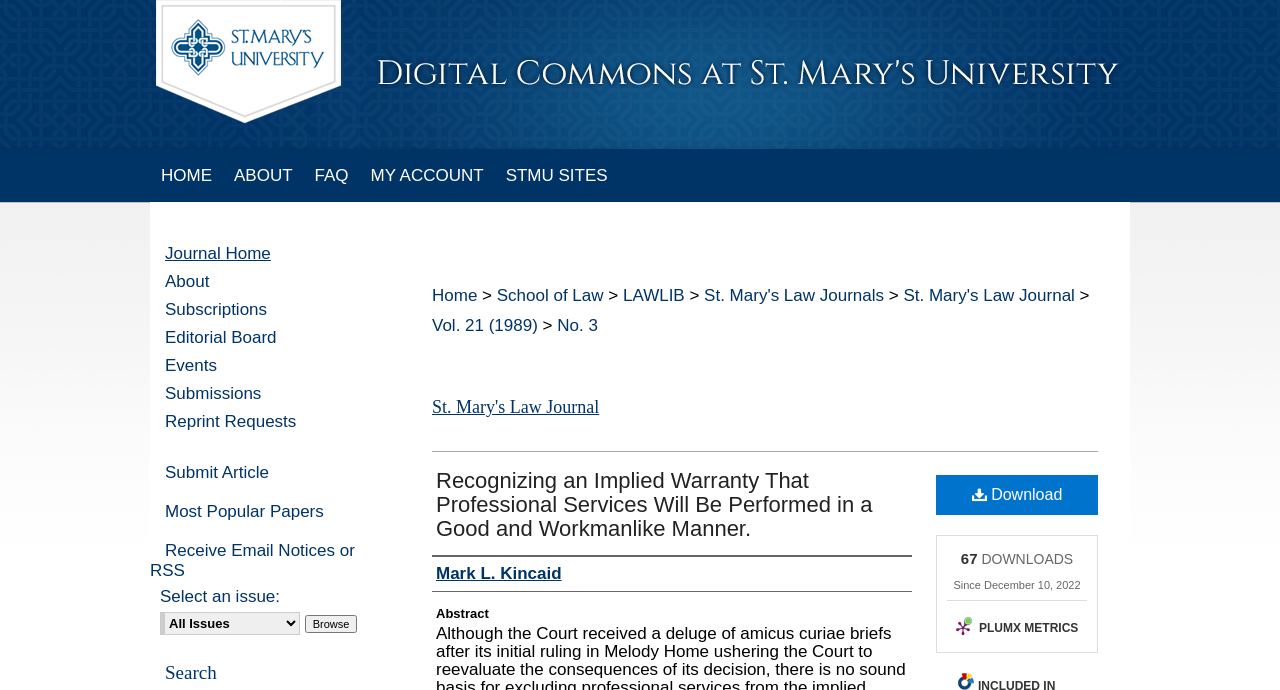Find the bounding box coordinates of the clickable area that will achieve the following instruction: "Go to the Digital Commons at St. Mary's University".

[0.117, 0.0, 0.883, 0.216]